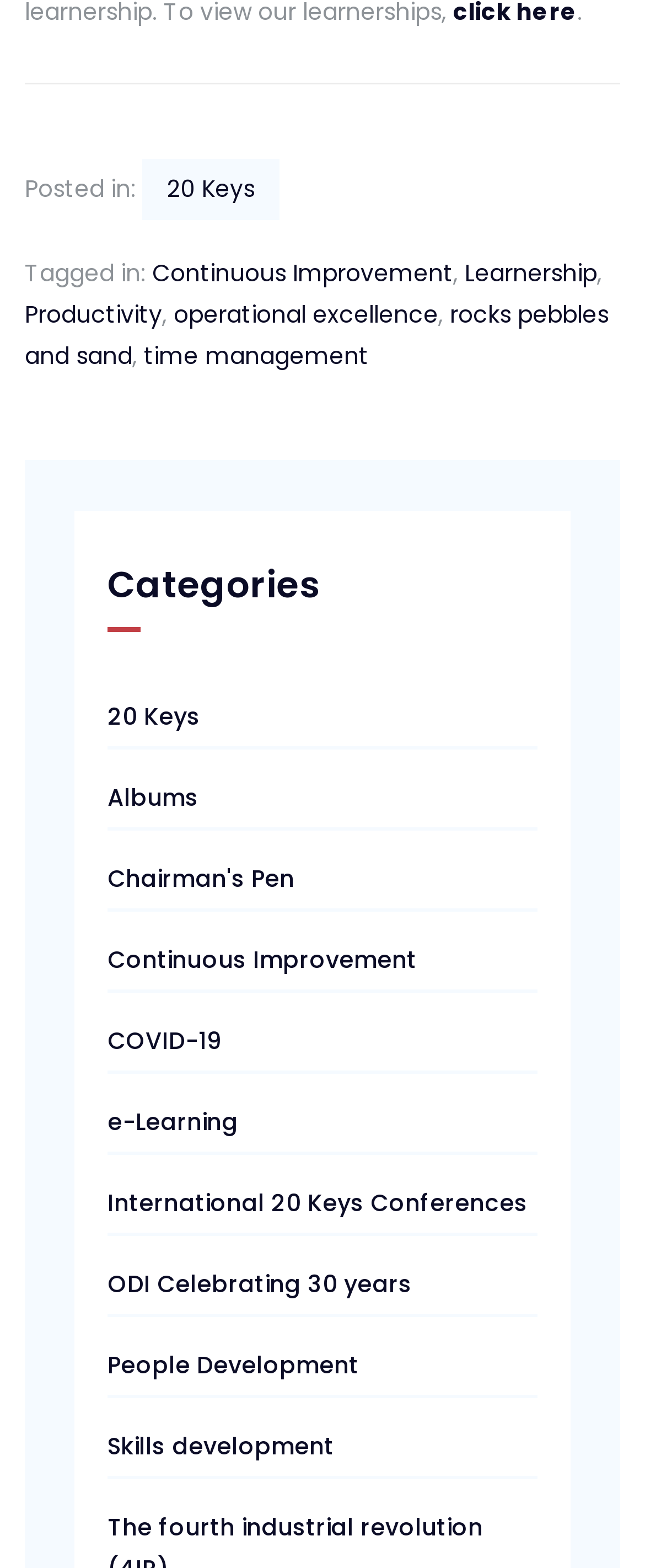Given the element description, predict the bounding box coordinates in the format (top-left x, top-left y, bottom-right x, bottom-right y). Make sure all values are between 0 and 1. Here is the element description: International 20 Keys Conferences

[0.167, 0.757, 0.818, 0.778]